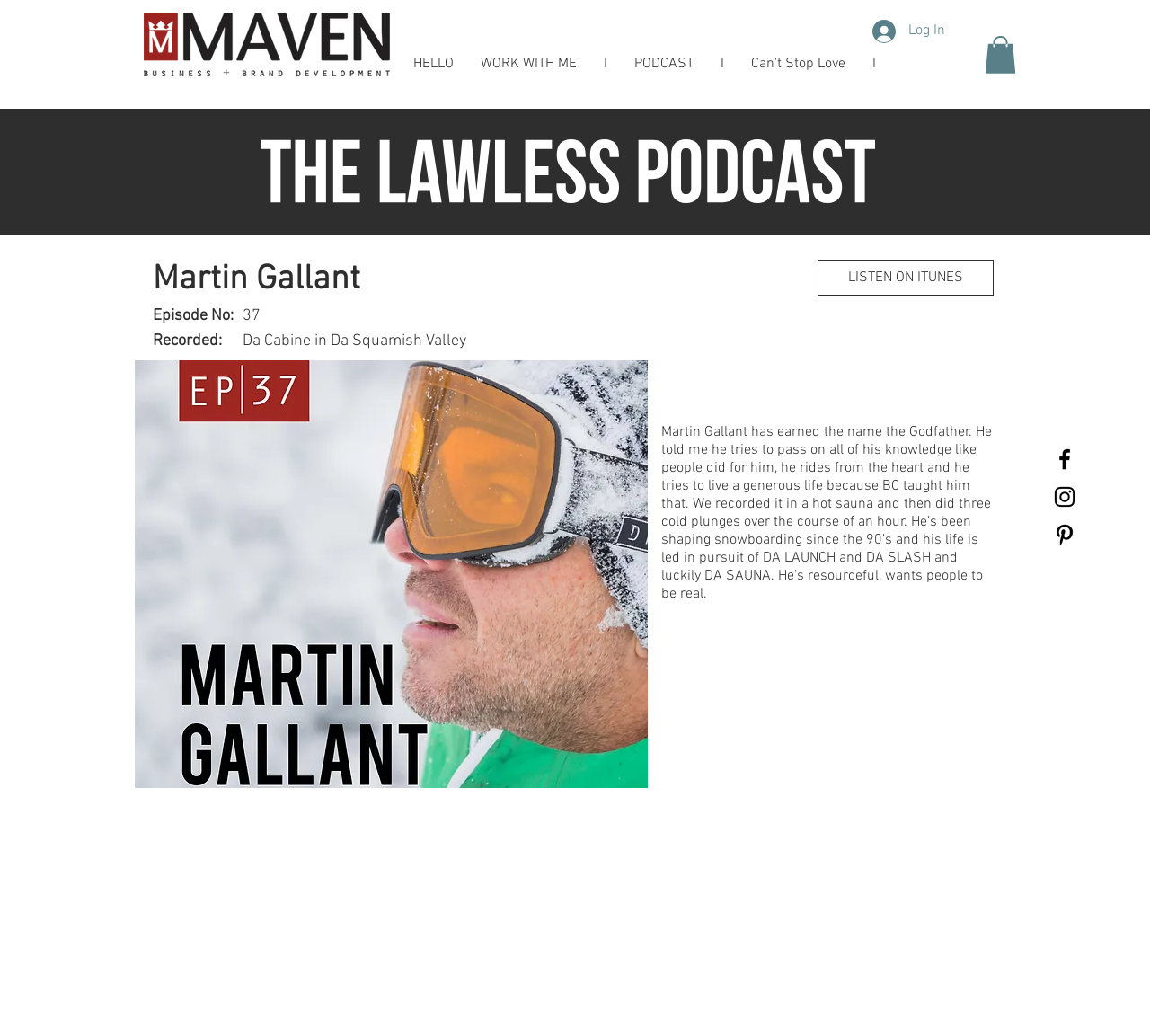Could you locate the bounding box coordinates for the section that should be clicked to accomplish this task: "Go to HELLO page".

[0.348, 0.049, 0.406, 0.075]